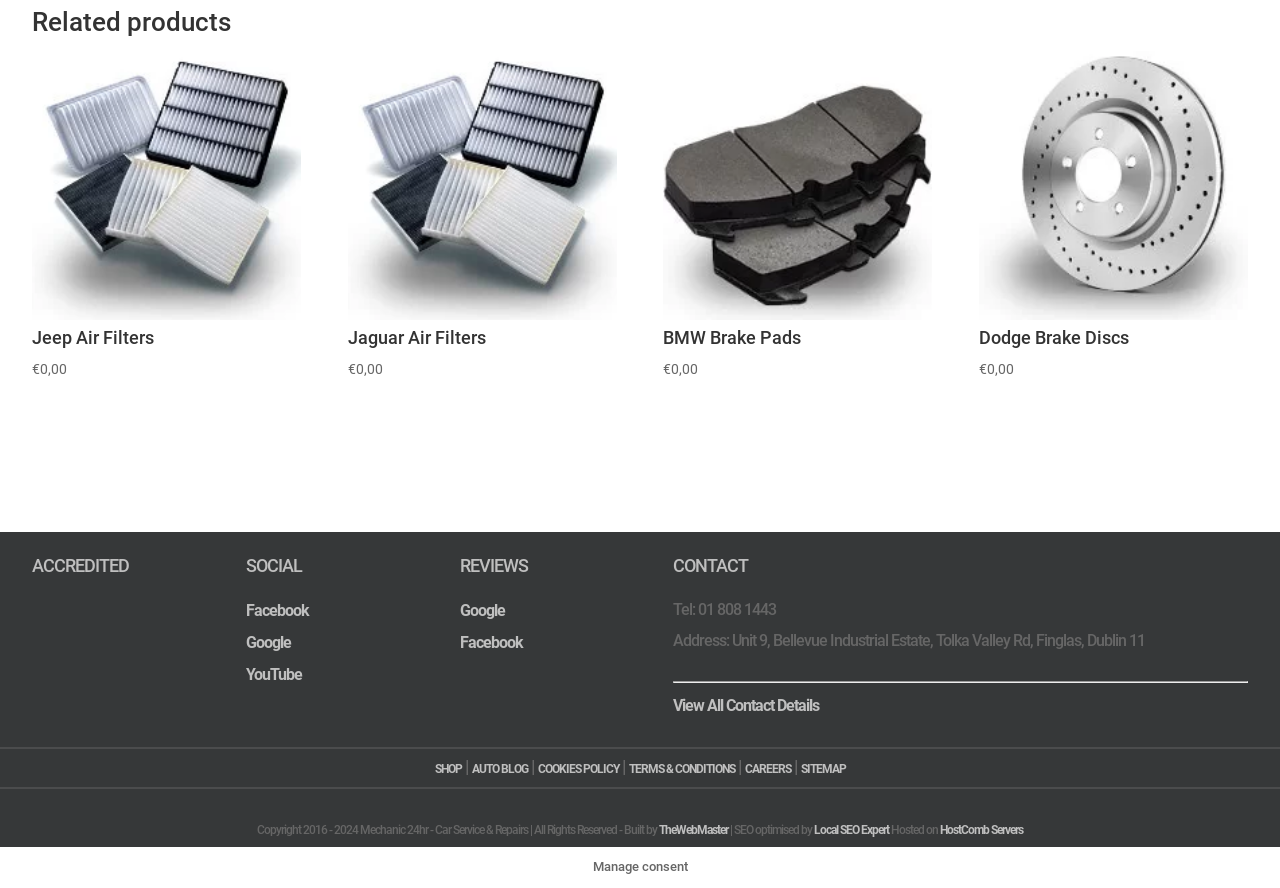How many social media platforms are listed?
Based on the image, give a concise answer in the form of a single word or short phrase.

Three